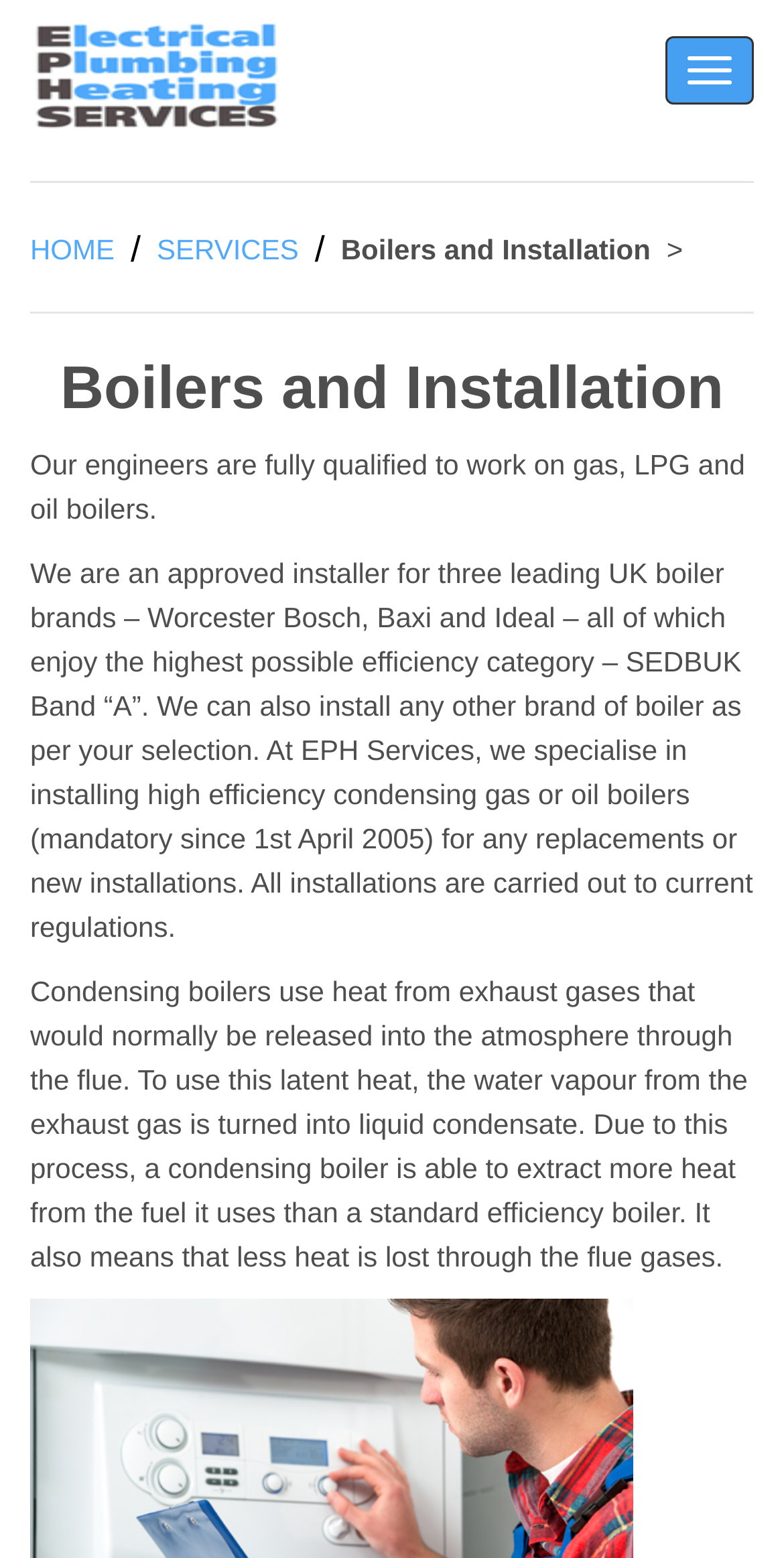Answer this question using a single word or a brief phrase:
What type of boilers does EPH Services specialize in?

High efficiency condensing gas or oil boilers